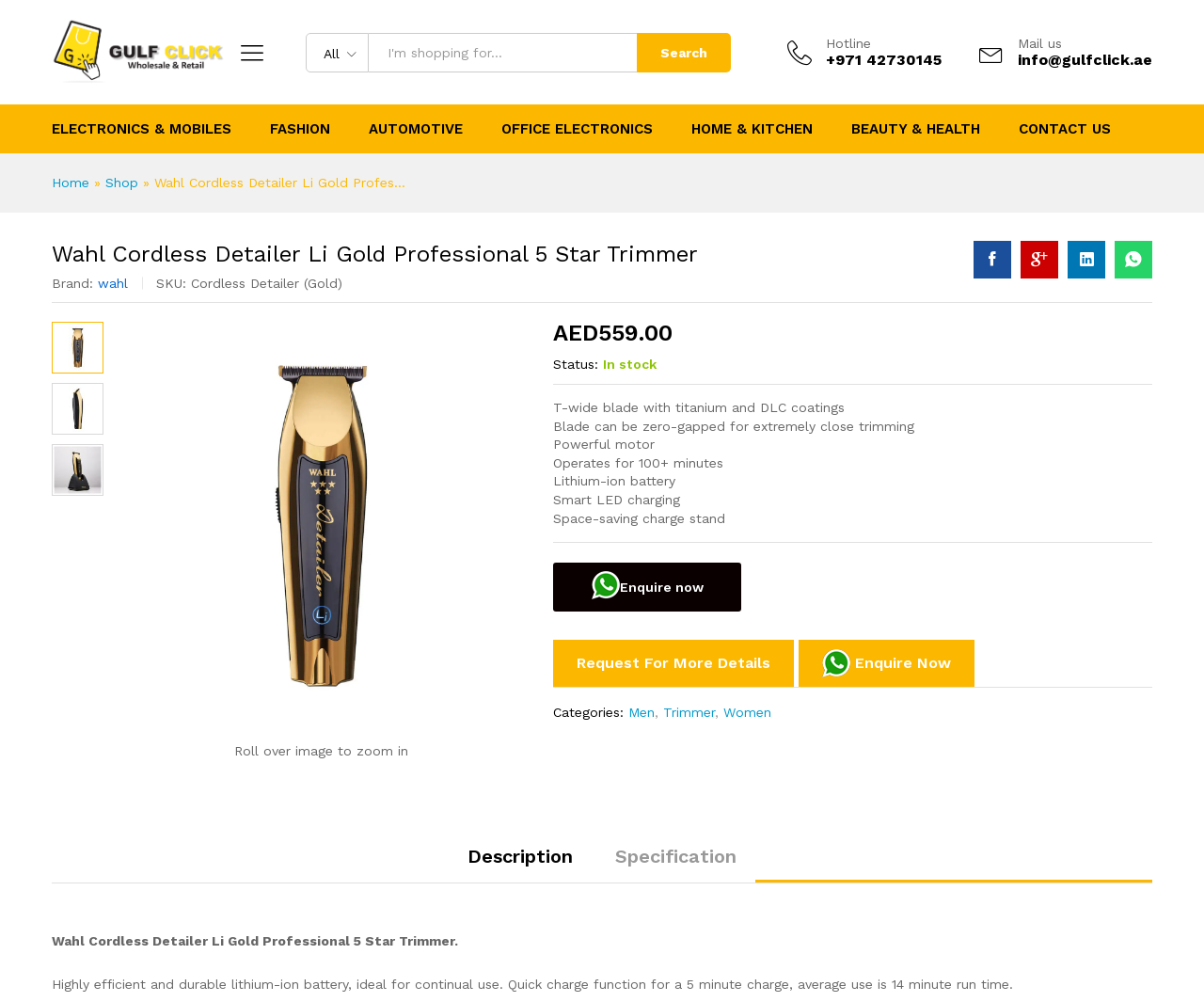What is the battery type of the product?
Refer to the image and provide a thorough answer to the question.

I found the battery type of the product by looking at the text 'Lithium-ion battery' which indicates that the battery type of the product is Lithium-ion.